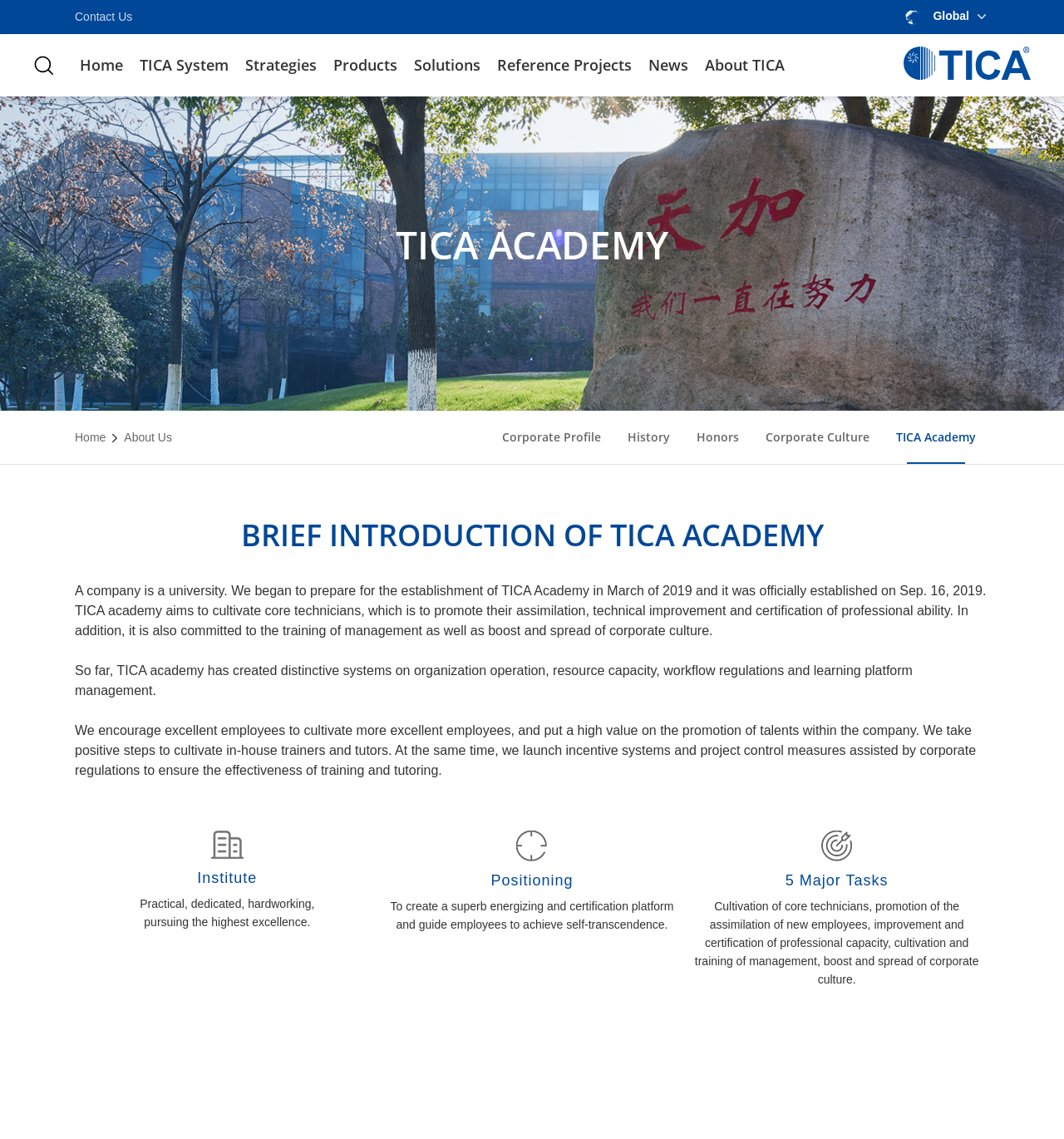What is the image above the 'Institute' heading?
Relying on the image, give a concise answer in one word or a brief phrase.

An image